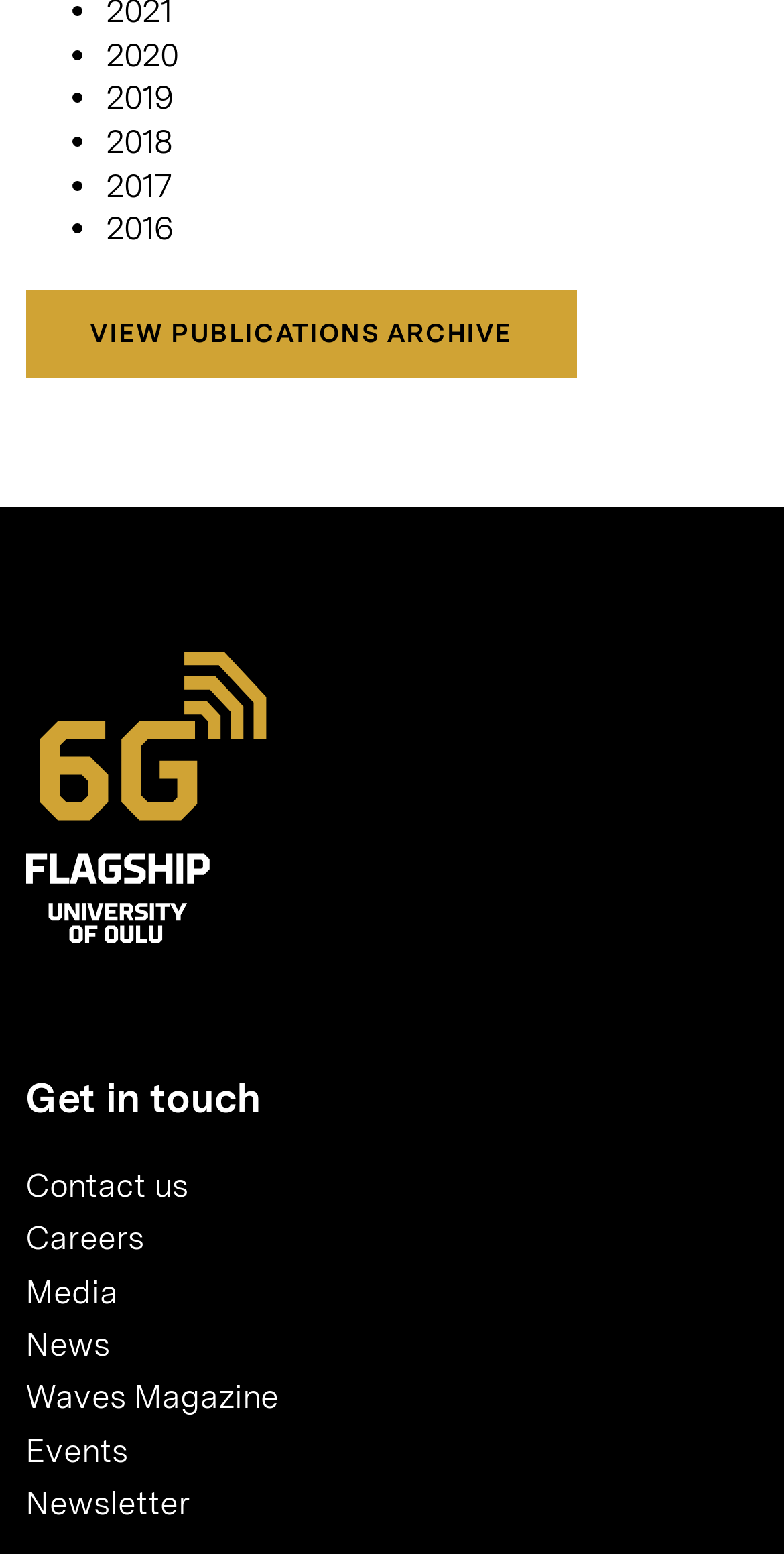Kindly provide the bounding box coordinates of the section you need to click on to fulfill the given instruction: "Go to 2020".

[0.135, 0.023, 0.228, 0.048]